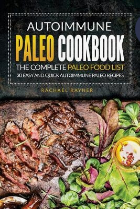Describe all significant details and elements found in the image.

The image showcases the cover of the "Autoimmune Paleo Cookbook" authored by Rachael Rayner. The design features a dark background with bold, eye-catching lettering proclaiming "AUTOIMMUNE PALEO COOKBOOK" in bright yellow and white. Below the title, the subtitle reads "THE COMPLETE FOOD LIST" in white font, emphasizing the comprehensive nature of the content. The cover is adorned with a vibrant presentation of food, including grilled meats and colorful fresh vegetables, illustrating the cookbook's focus on hearty and health-conscious recipes. This visually appealing cover aims to attract readers interested in autoimmune protocols and paleo diets.